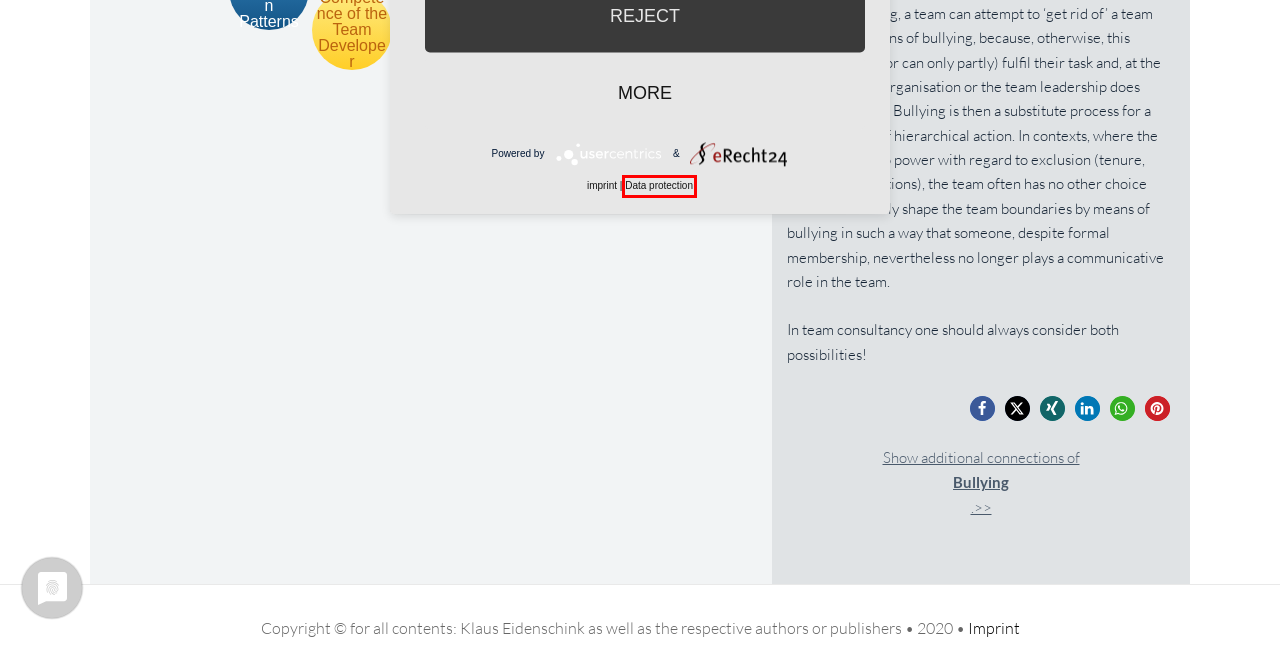You are presented with a screenshot of a webpage containing a red bounding box around a particular UI element. Select the best webpage description that matches the new webpage after clicking the element within the bounding box. Here are the candidates:
A. Guiding Process Interaction Patterns | Metatheorie der Veränderung
B. Bei XING anmelden
C. Mobbing | Metatheorie der Veränderung
D. Data Protection Statement | Metatheorie der Veränderung
E. Team Conflicts | Metatheorie der Veränderung
F. Cookie Consent erstellen mit eRecht 24 Premium
G. Consent Management Platform (CMP) | Usercentrics
H. About us | Metatheorie der Veränderung

D